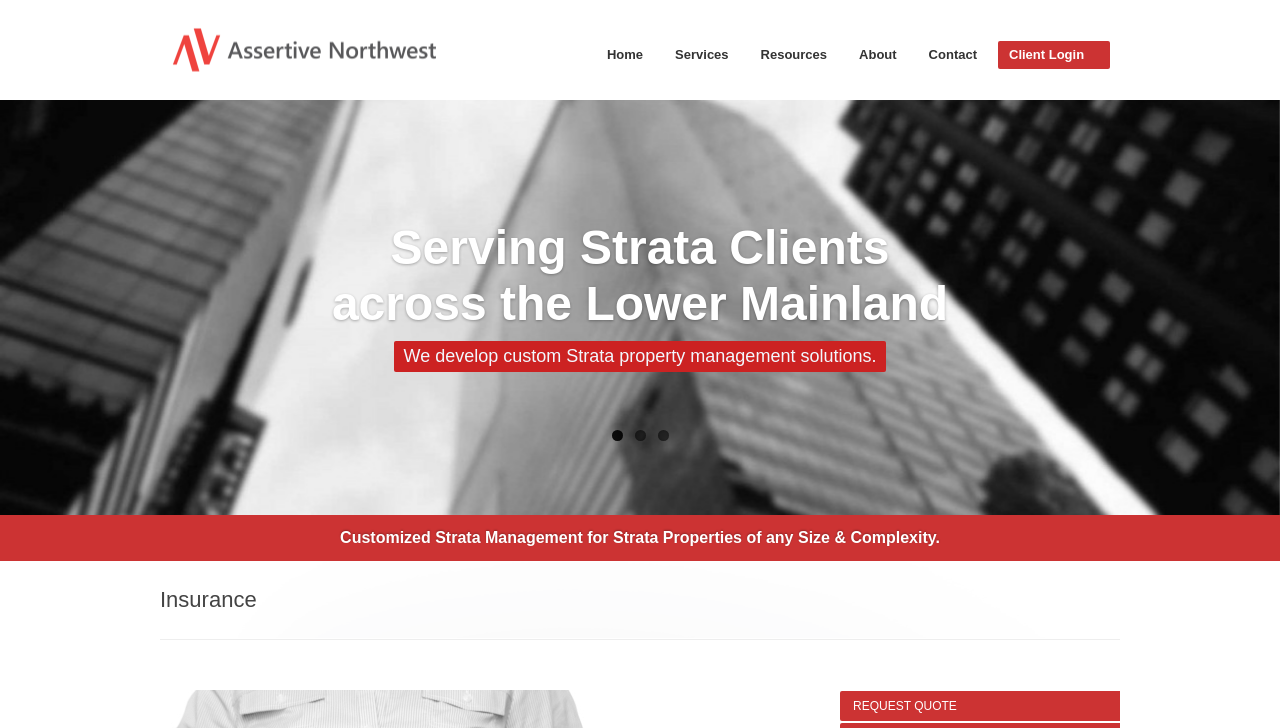Identify the first-level heading on the webpage and generate its text content.

Assertive Northwest Property Management Group Residential and Commercial Strata Management Services including Strata Financial Management, Strata Communication Management, Strata Maintenance Management, Strata Insurance, and online Strata portal for Strata Councils and Strata Owners | Serving the Lower Mainland including Vancouver, Burnaby, New Westminster, Coquitlam, Port Moody, Port Coquitlam, Surrey, Langley, Richmond, North Vancouver and West Vancouver in BC, Canada.